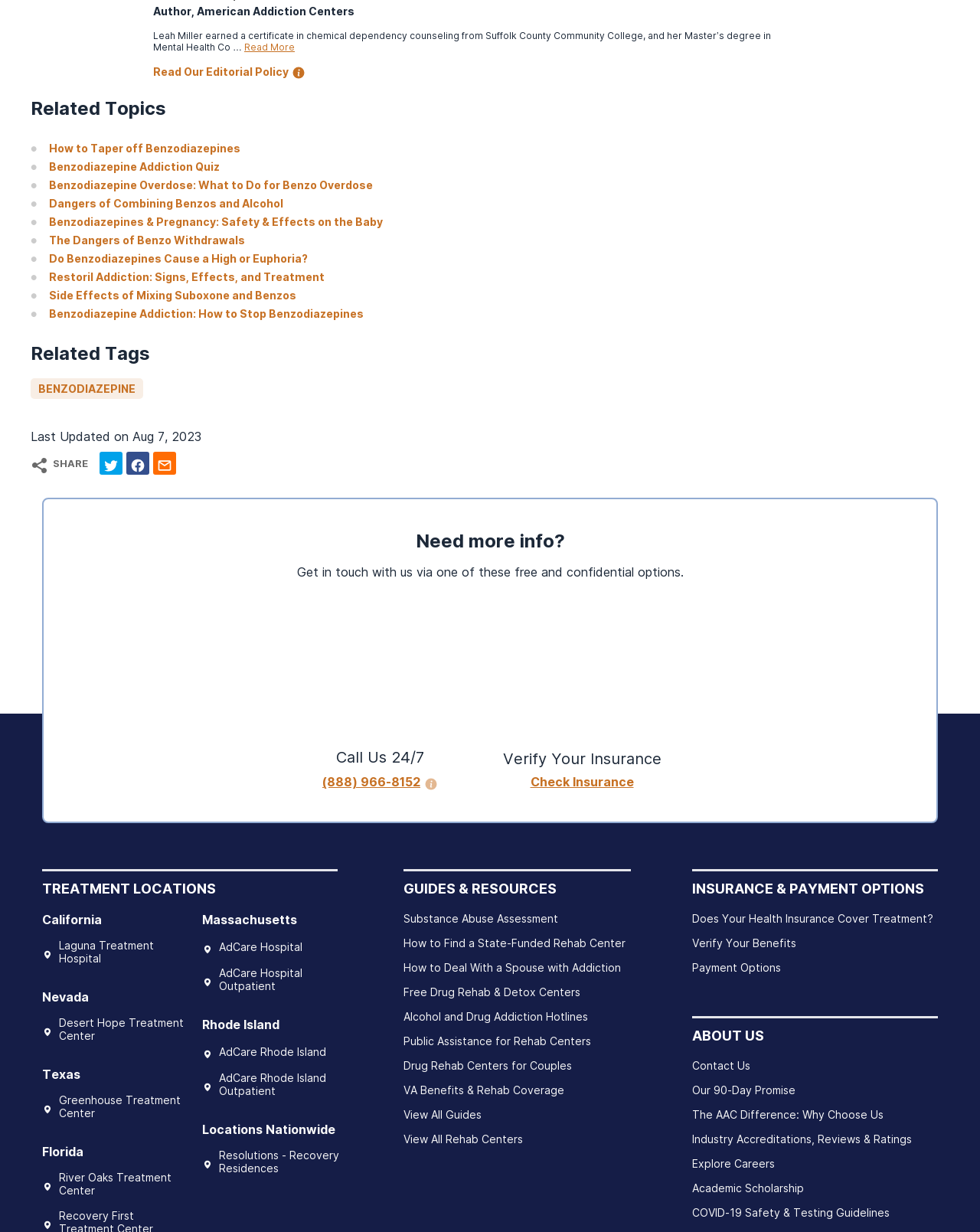Extract the bounding box coordinates for the described element: "August 2023". The coordinates should be represented as four float numbers between 0 and 1: [left, top, right, bottom].

None